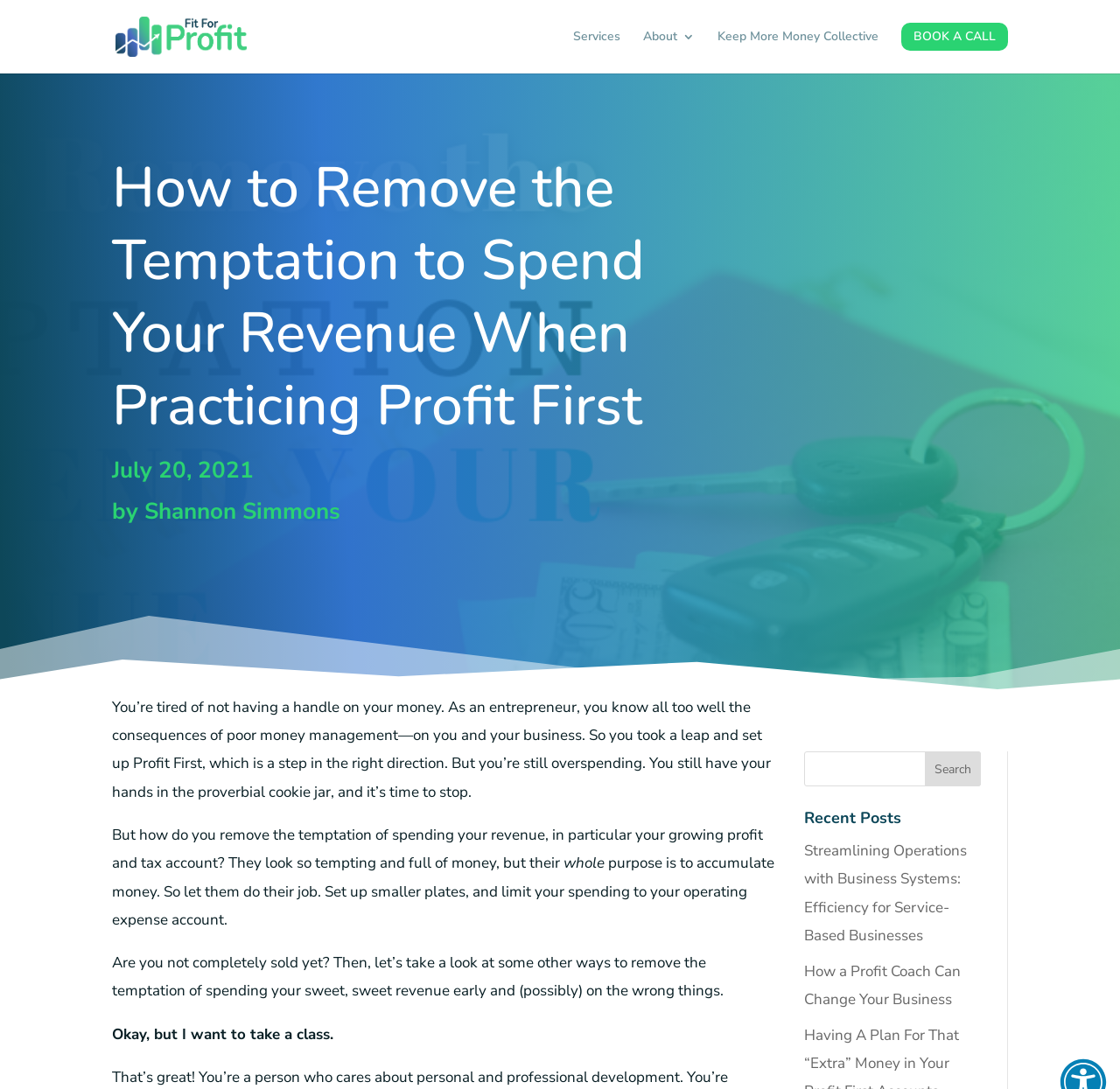Determine the bounding box coordinates of the clickable element to achieve the following action: 'Click on the 'Fit For Profit' link'. Provide the coordinates as four float values between 0 and 1, formatted as [left, top, right, bottom].

[0.103, 0.023, 0.244, 0.042]